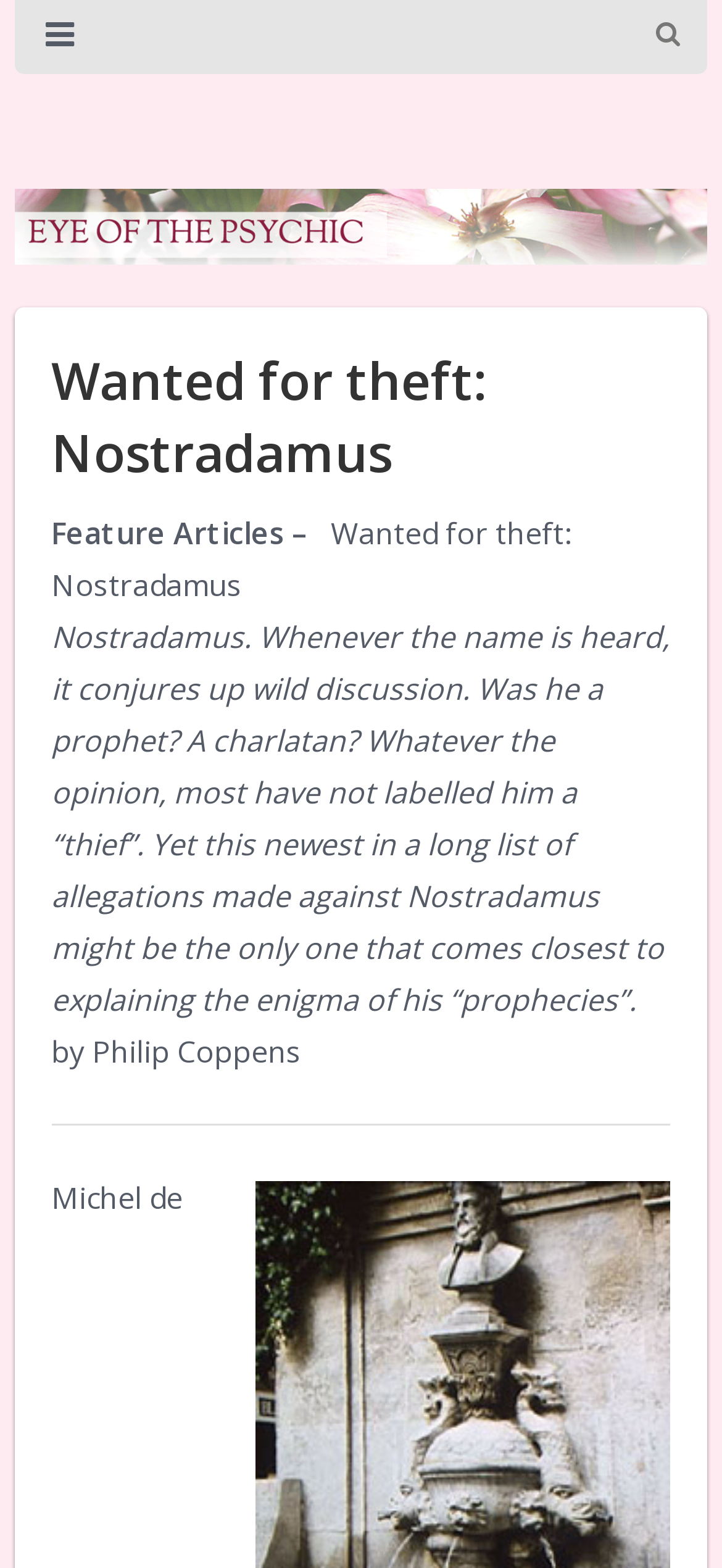Please give a concise answer to this question using a single word or phrase: 
What is the name of the psychic?

Nostradamus